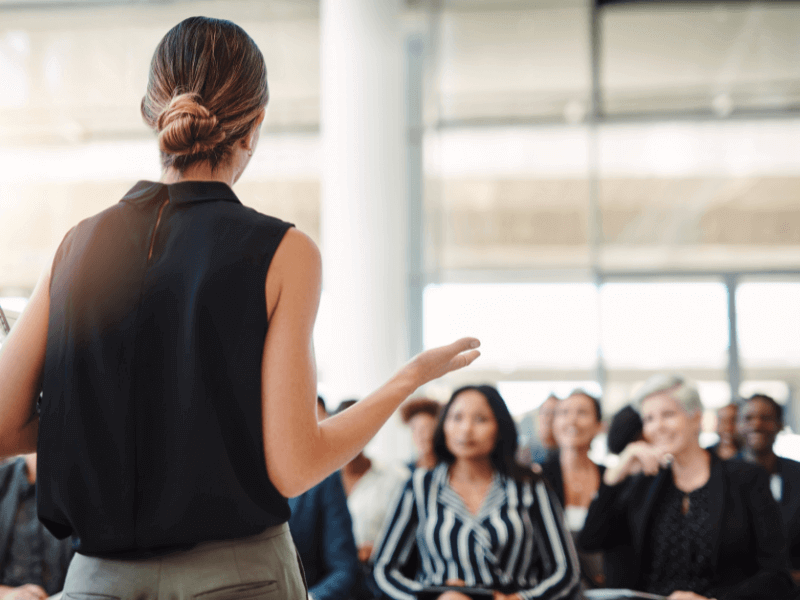What is the audience doing?
Ensure your answer is thorough and detailed.

The audience in the image is seated and listening attentively to the woman's speech, as described in the caption. Their diverse expressions, ranging from interest to contemplation, suggest that they are engaged in the discussion.